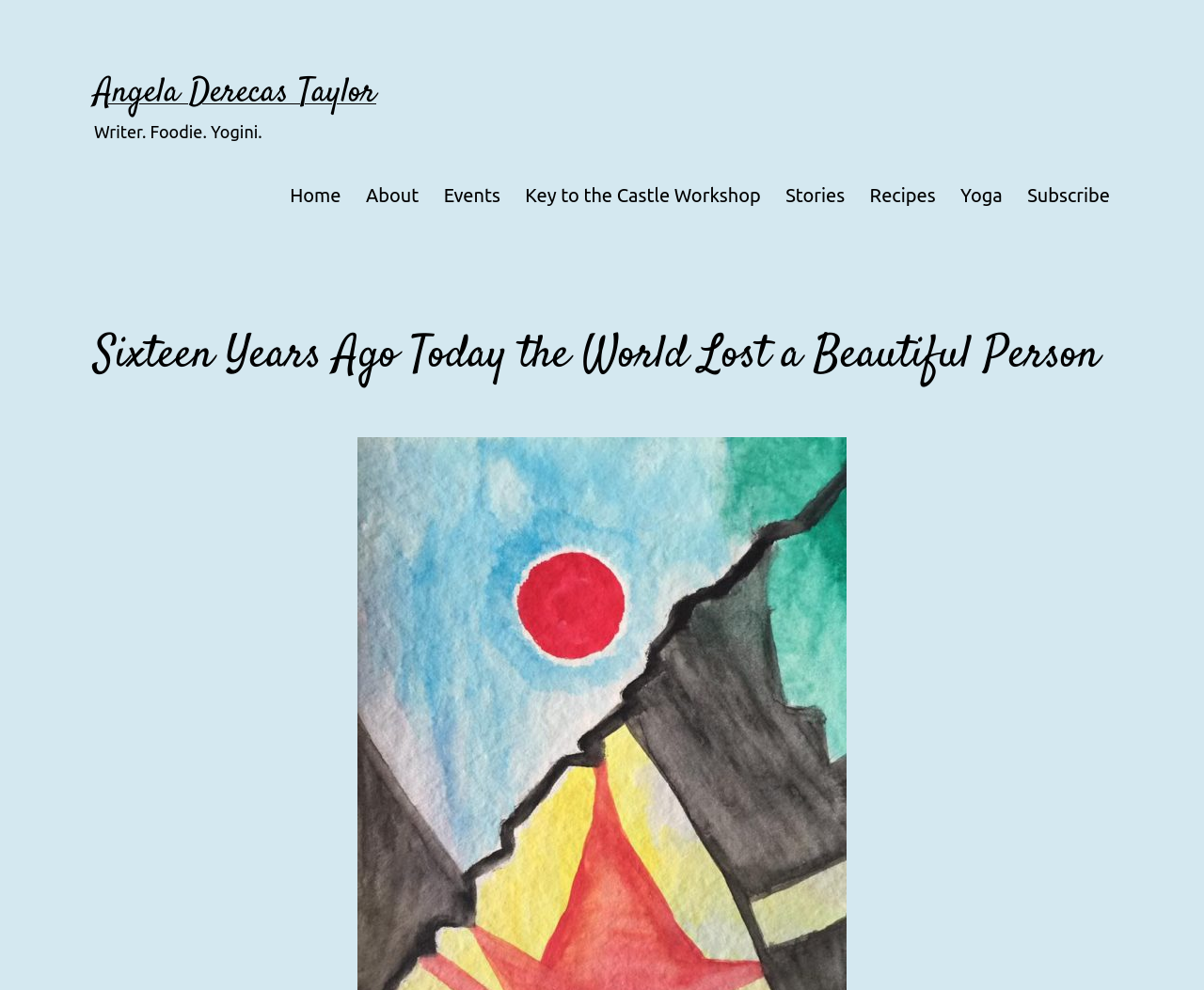Find the bounding box coordinates of the element you need to click on to perform this action: 'click on Angela Derecas Taylor'. The coordinates should be represented by four float values between 0 and 1, in the format [left, top, right, bottom].

[0.078, 0.069, 0.312, 0.119]